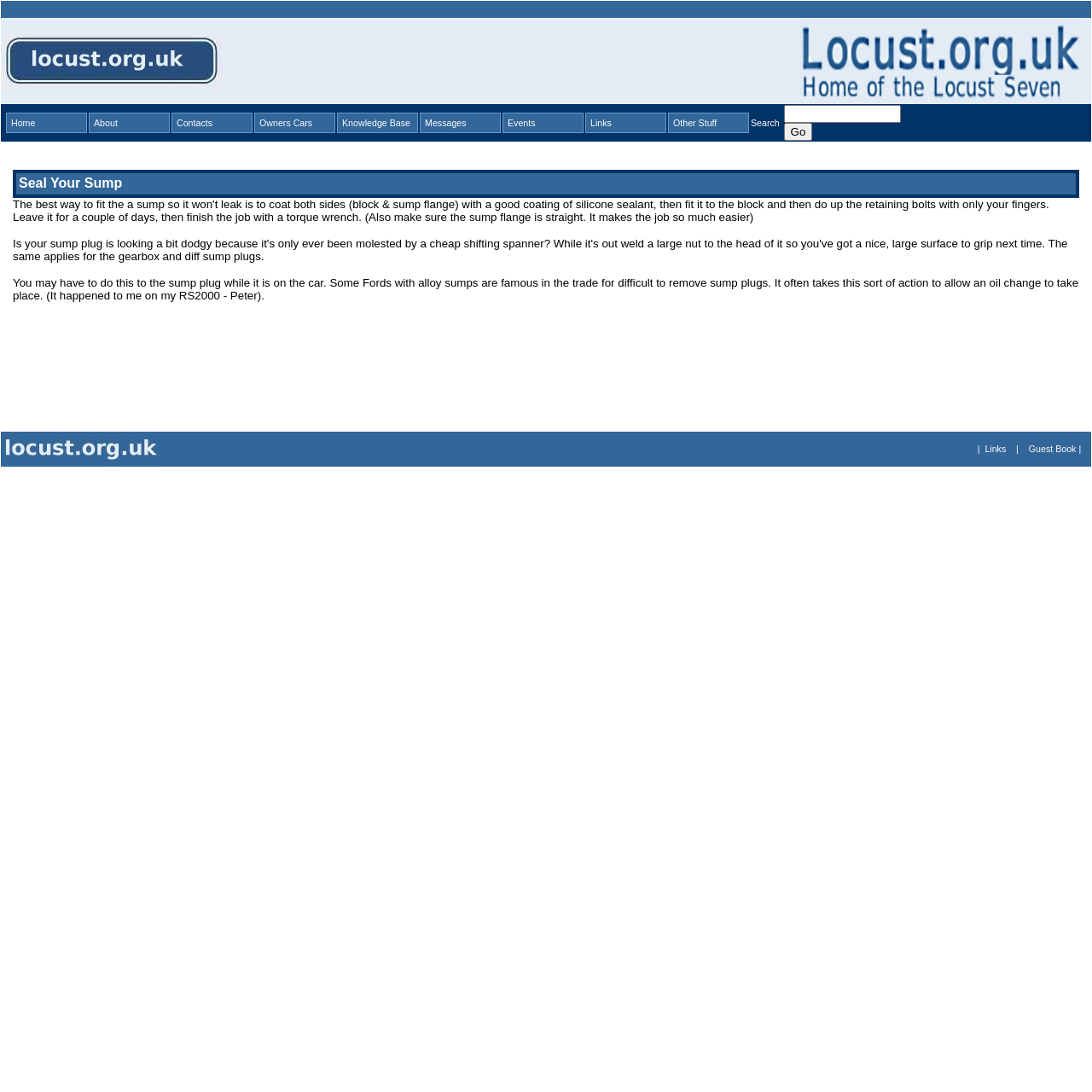Kindly provide the bounding box coordinates of the section you need to click on to fulfill the given instruction: "Click the Guest Book link".

[0.942, 0.406, 0.985, 0.416]